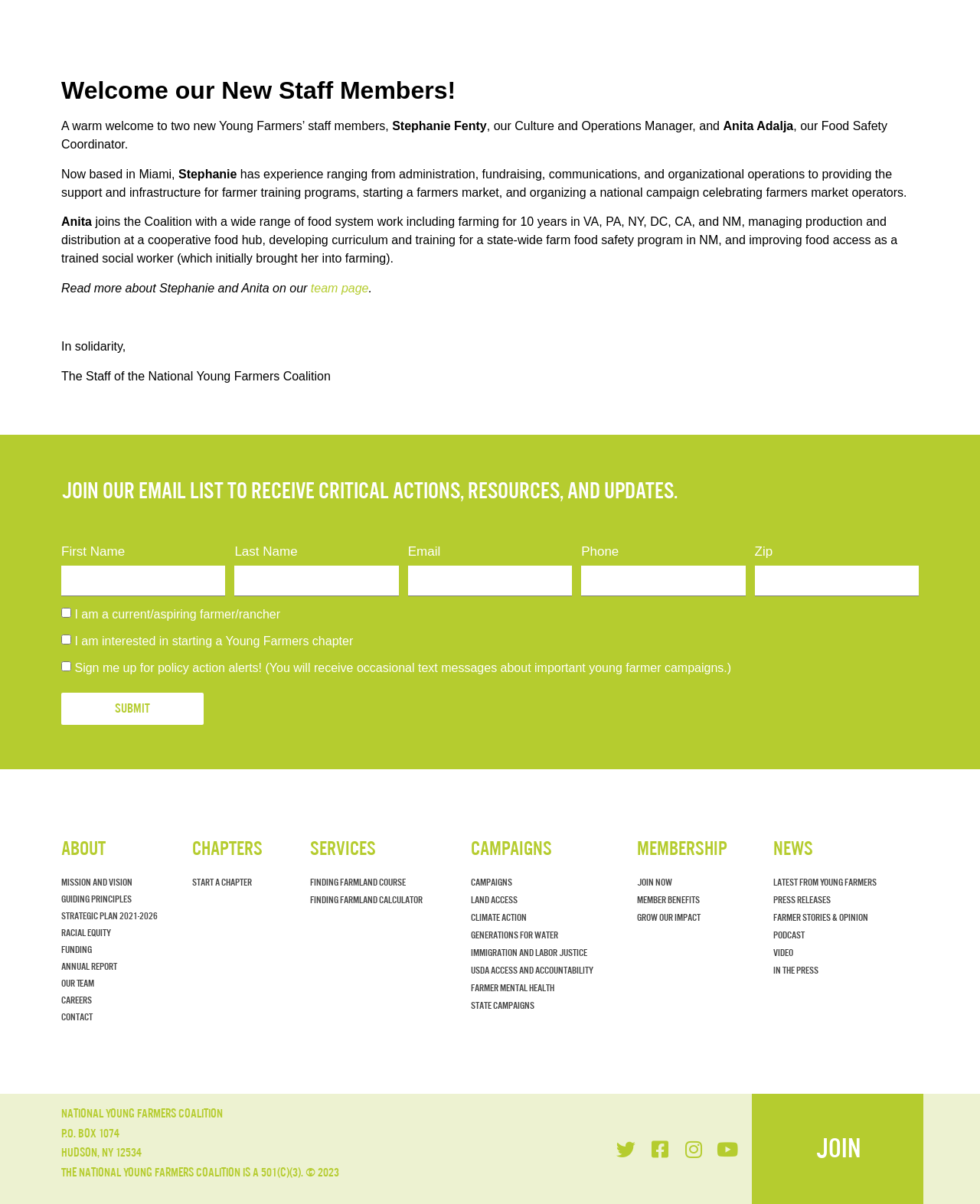How many social media platforms are linked?
Examine the image closely and answer the question with as much detail as possible.

The webpage provides links to four social media platforms: Twitter, Facebook, Instagram, and Youtube, allowing users to connect with the National Young Farmers Coalition on these platforms.